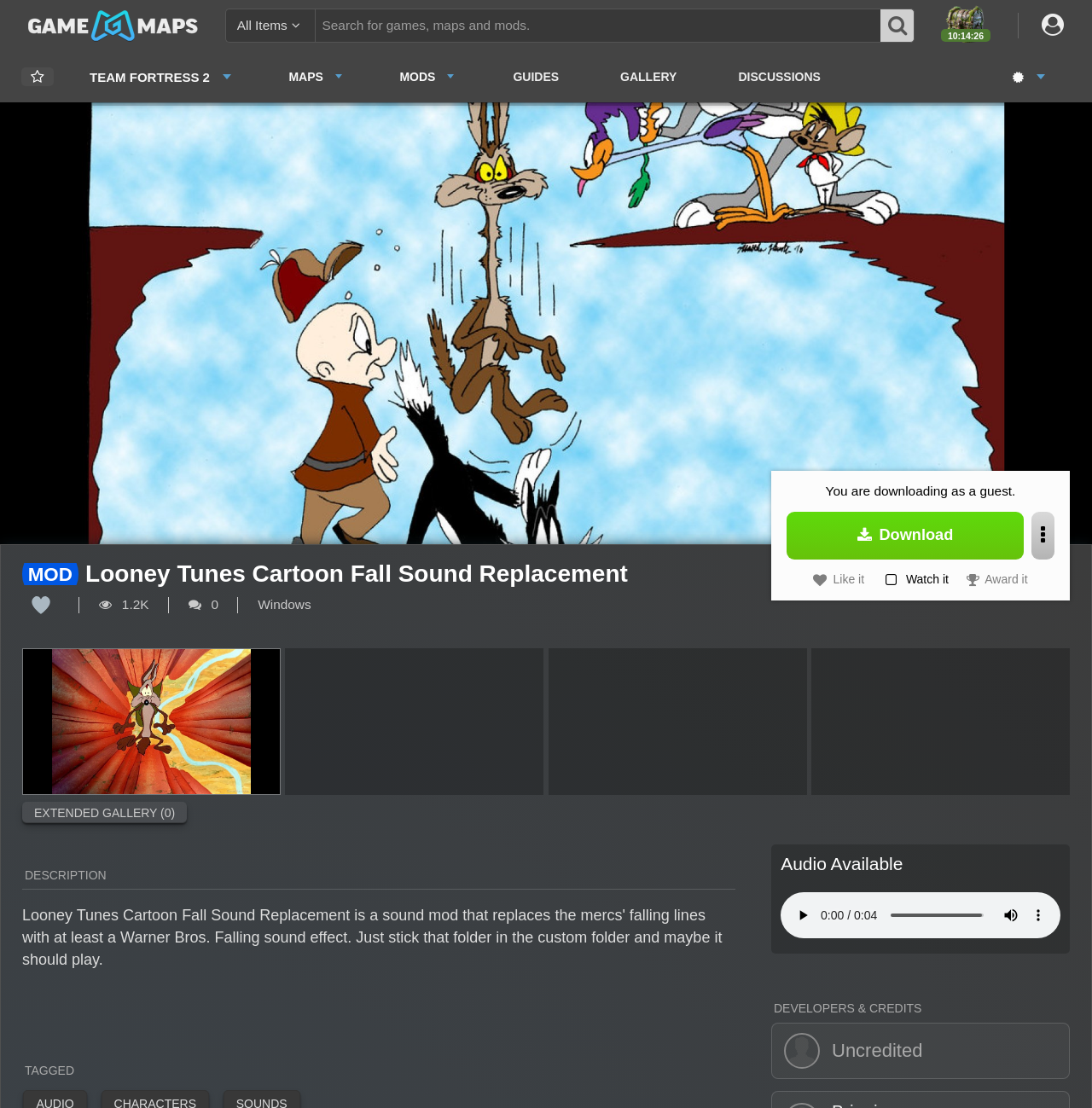Determine the bounding box for the UI element that matches this description: "Contact Us".

None